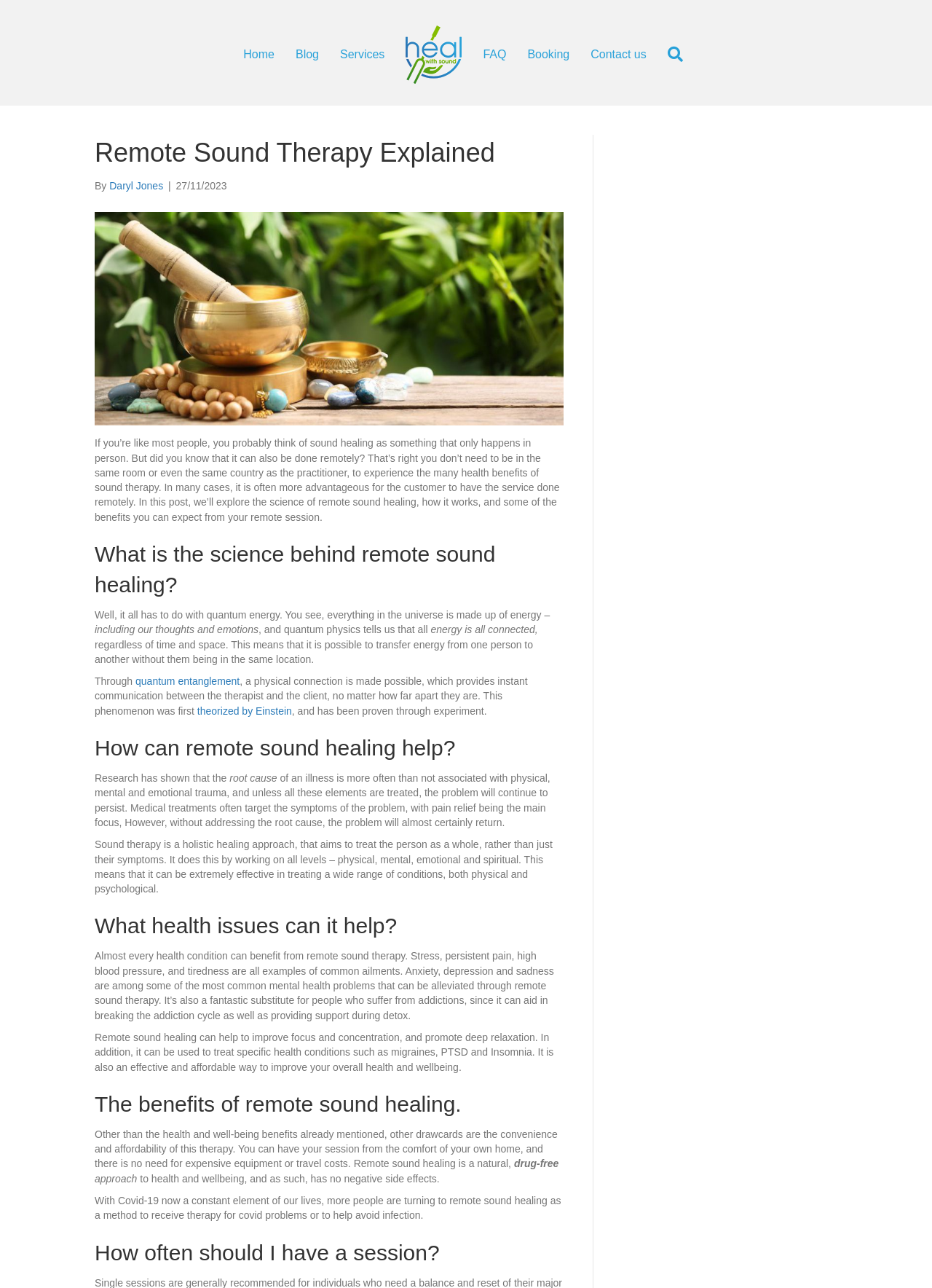What is the date of the article?
Kindly answer the question with as much detail as you can.

The date of the article can be found by looking at the header section of the webpage, where it says '27/11/2023'.